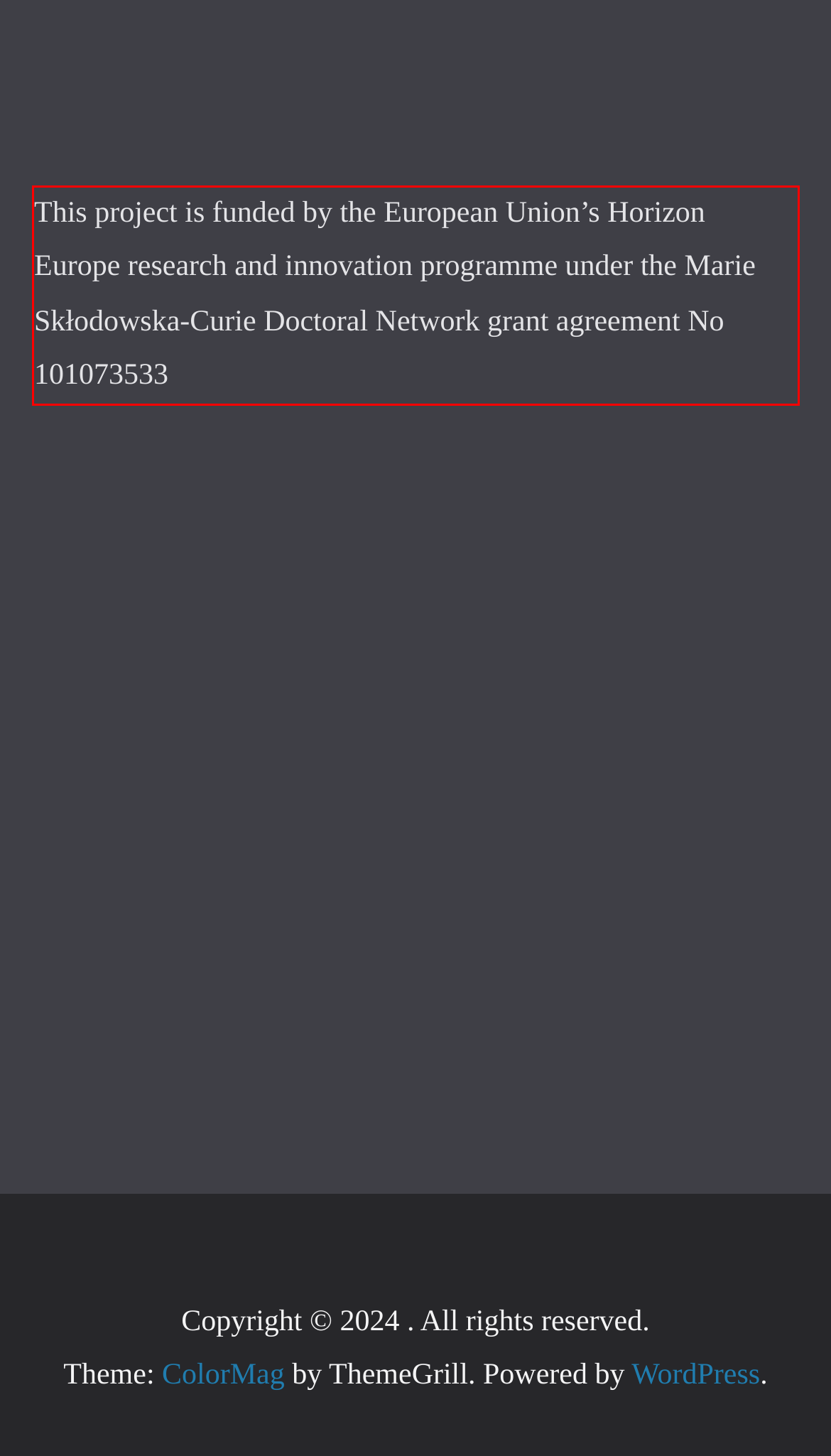Please identify and extract the text content from the UI element encased in a red bounding box on the provided webpage screenshot.

This project is funded by the European Union’s Horizon Europe research and innovation programme under the Marie Skłodowska-Curie Doctoral Network grant agreement No 101073533